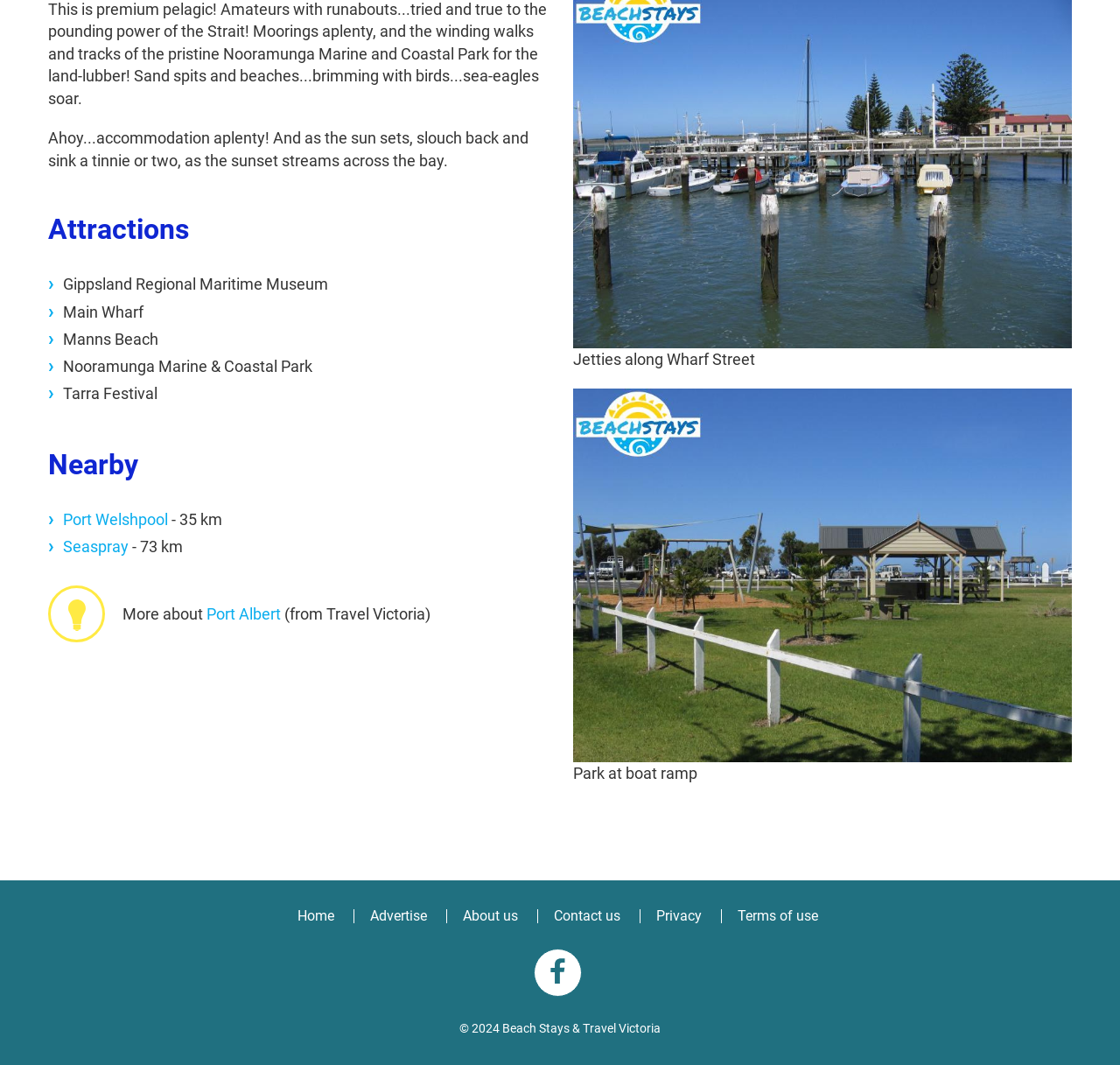Determine the bounding box coordinates of the target area to click to execute the following instruction: "Click on Attractions."

[0.043, 0.202, 0.488, 0.229]